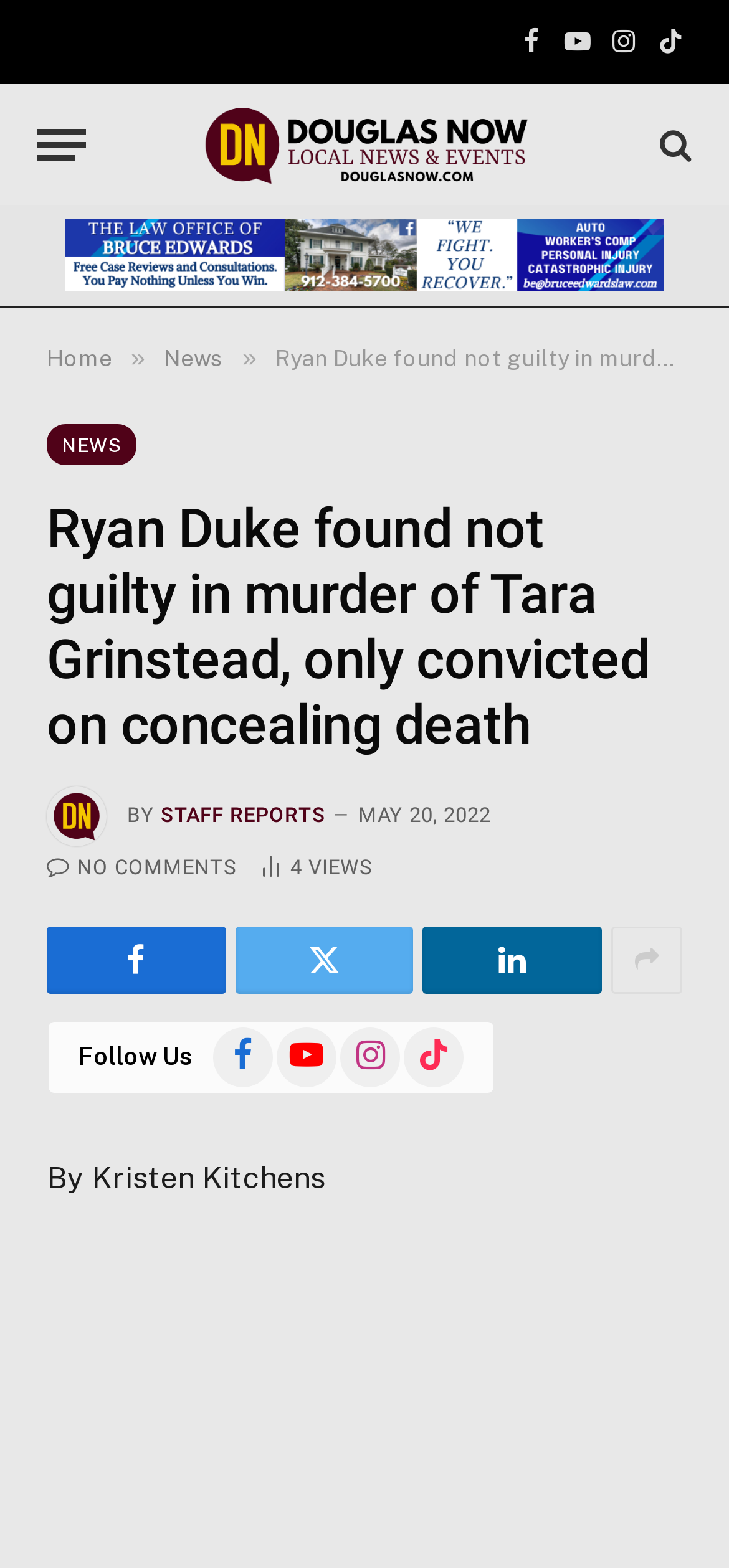Using the element description: "parent_node: Cleanroom Gamma radiation Tape", determine the bounding box coordinates. The coordinates should be in the format [left, top, right, bottom], with values between 0 and 1.

None